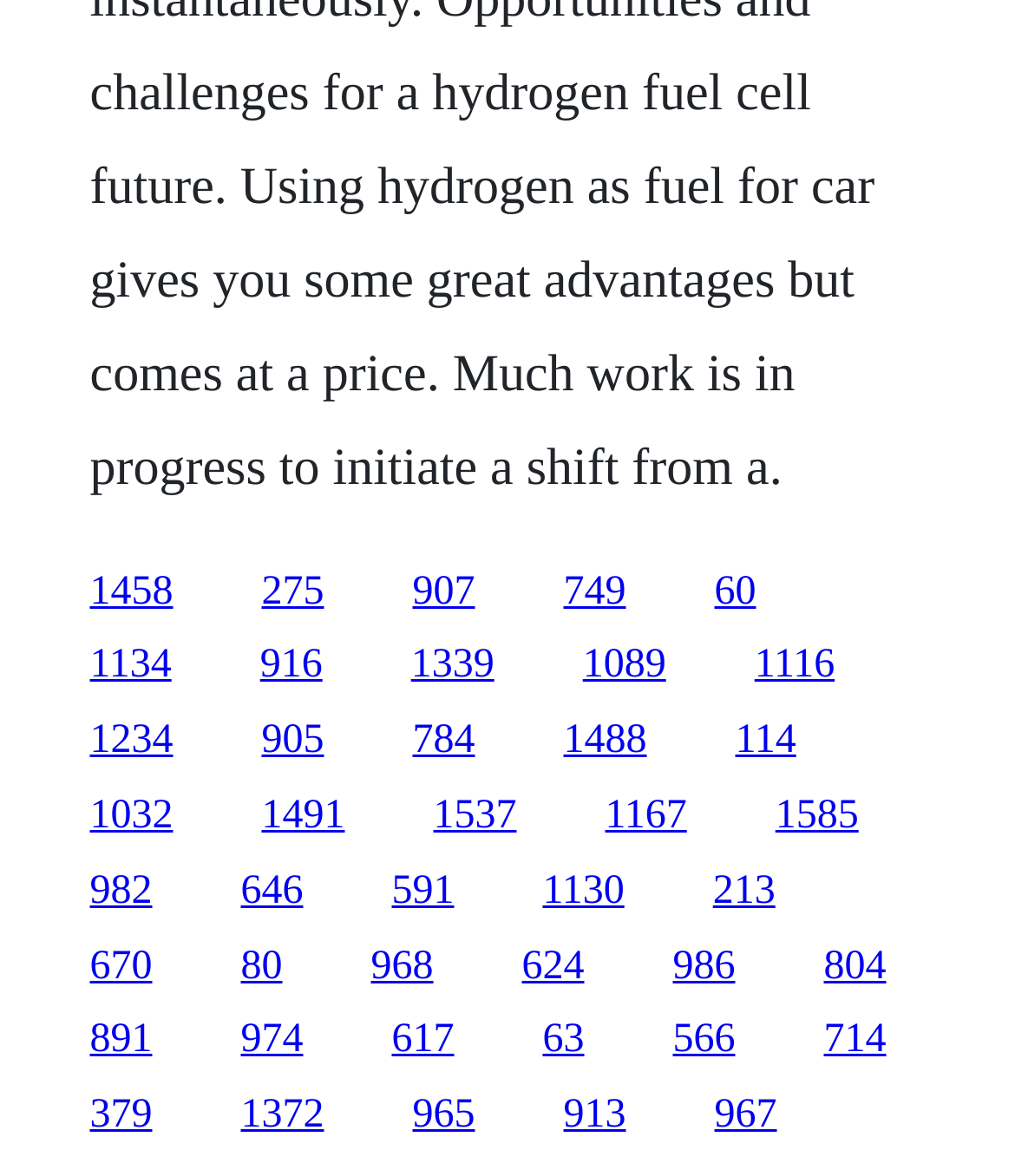What is the vertical position of the first link?
Look at the screenshot and respond with one word or a short phrase.

0.484